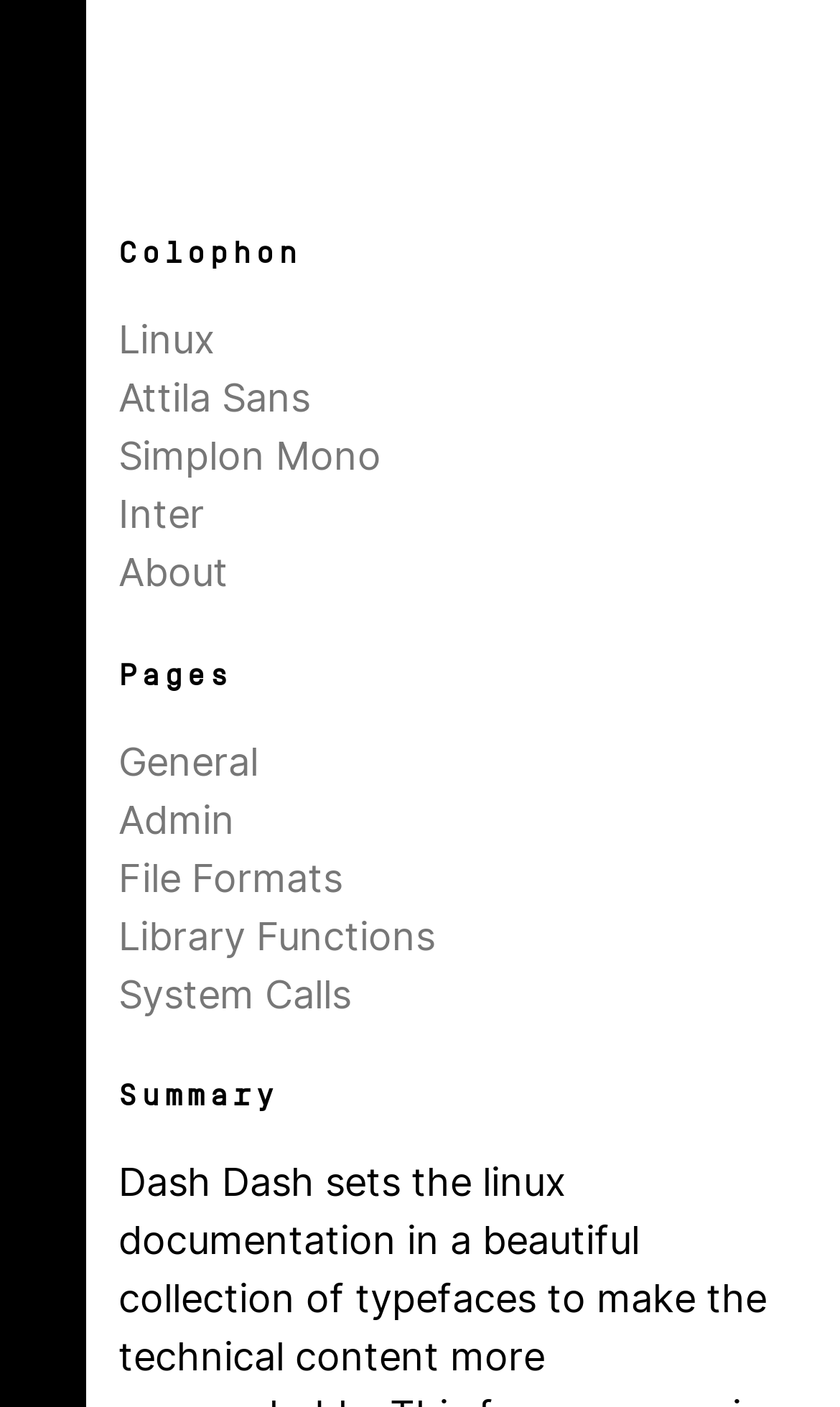What is the second font mentioned on the webpage?
By examining the image, provide a one-word or phrase answer.

Attila Sans